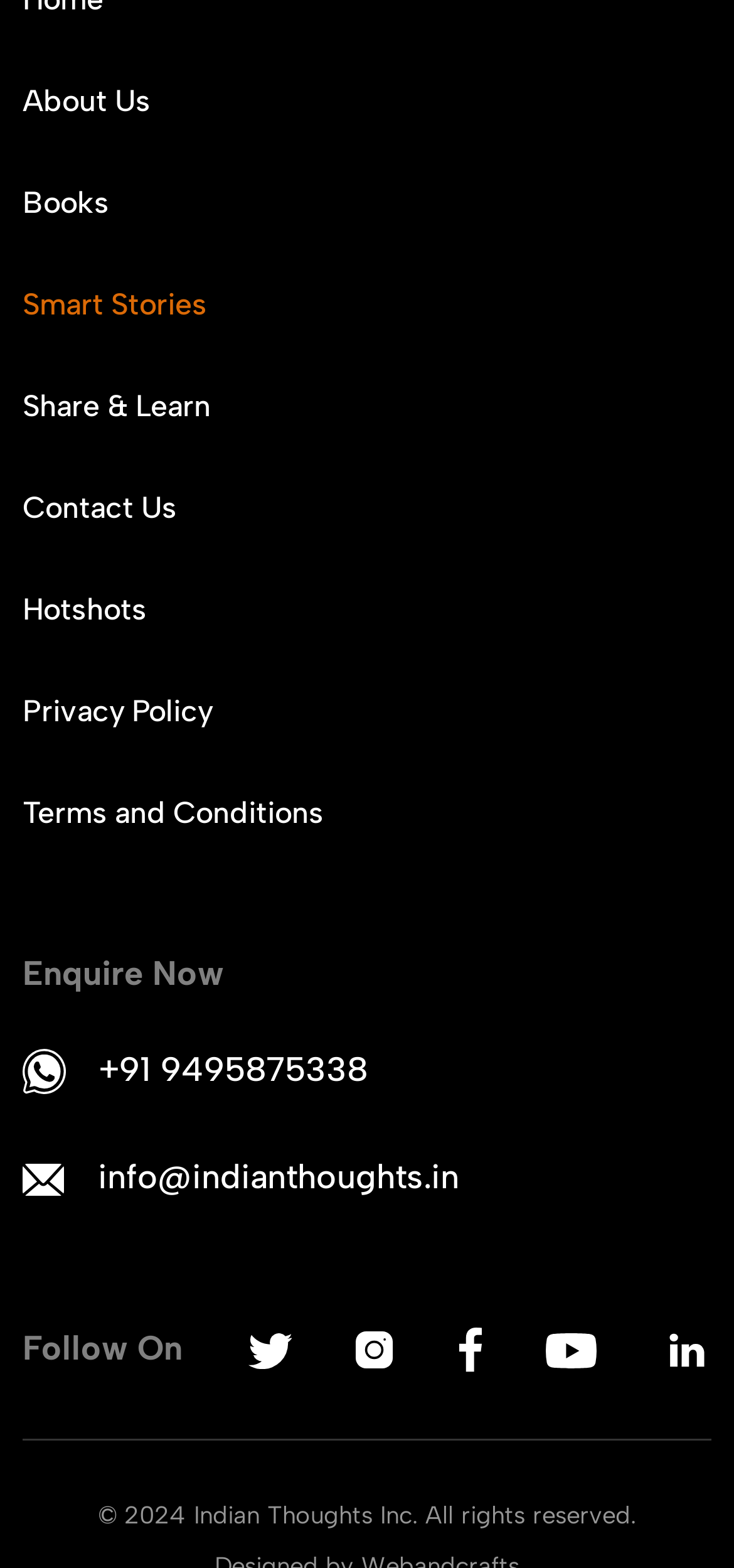Given the element description parent_node: Follow On, predict the bounding box coordinates for the UI element in the webpage screenshot. The format should be (top-left x, top-left y, bottom-right x, bottom-right y), and the values should be between 0 and 1.

[0.486, 0.84, 0.536, 0.881]